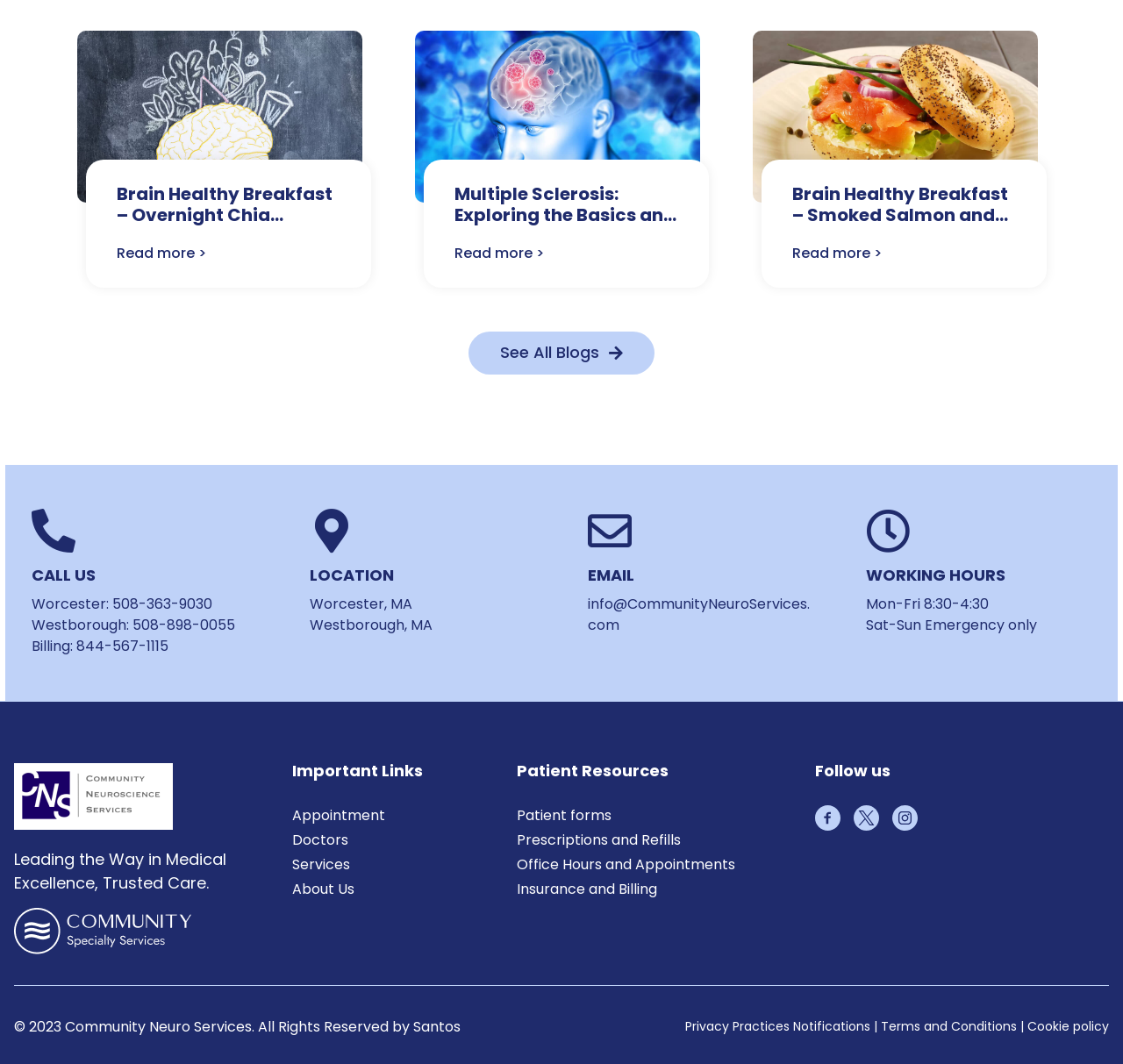With reference to the image, please provide a detailed answer to the following question: What is the topic of the first blog post?

I determined the answer by looking at the first blog post section, which has a heading 'Brain Healthy Breakfast – Overnight Chia Pudding' and an image of a yellow leaf on a chalkboard. This suggests that the topic of the first blog post is related to brain healthy breakfast.